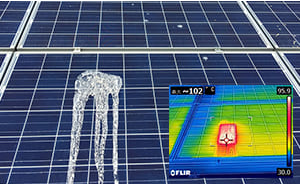Detail the scene depicted in the image with as much precision as possible.

The image depicts a solar panel impacted by dirt and debris, as evidenced by a significant accumulation of bird droppings staining its surface. Alongside the visual depiction, a thermal imaging inset shows a temperature reading critical for identifying potential issues. The color gradient in the thermal image highlights areas of varying temperatures, which helps in diagnosing malfunctions. Regular maintenance can help detect such issues early, ensuring optimal power generation and preventing further damage. This analysis emphasizes the necessity of continual inspection to uphold the efficiency and longevity of solar power systems.